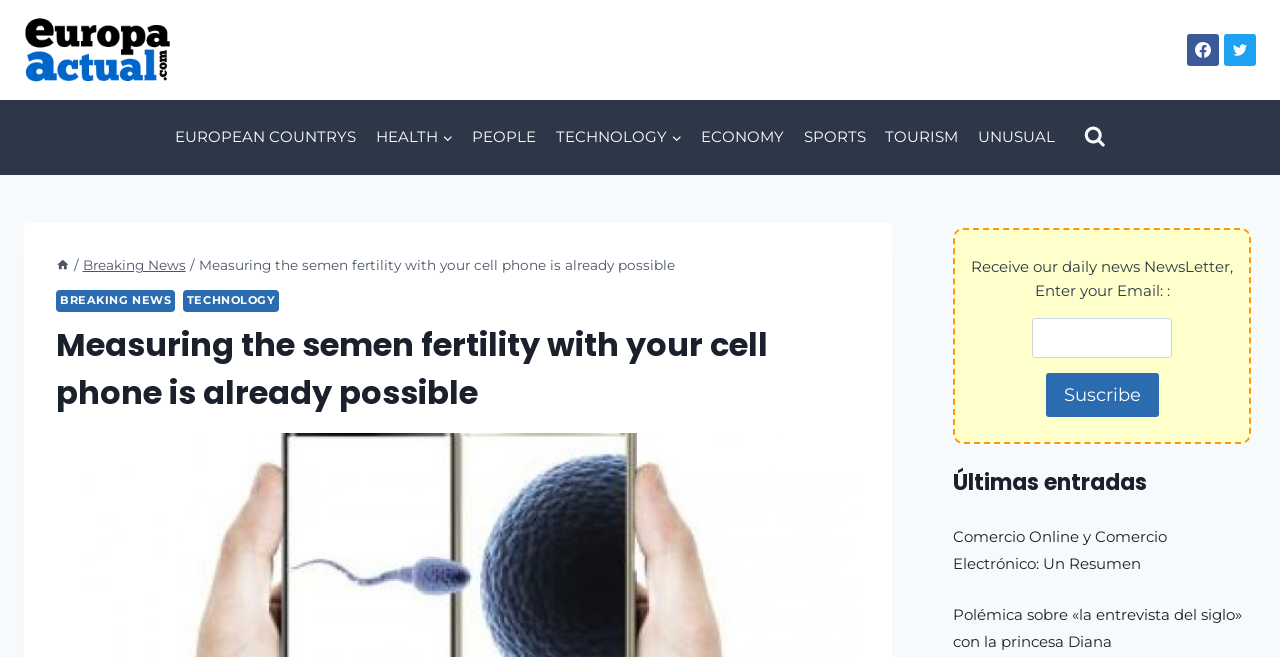What is the topic of the last news entry?
Answer with a single word or phrase, using the screenshot for reference.

Comercio Online y Comercio Electrónico